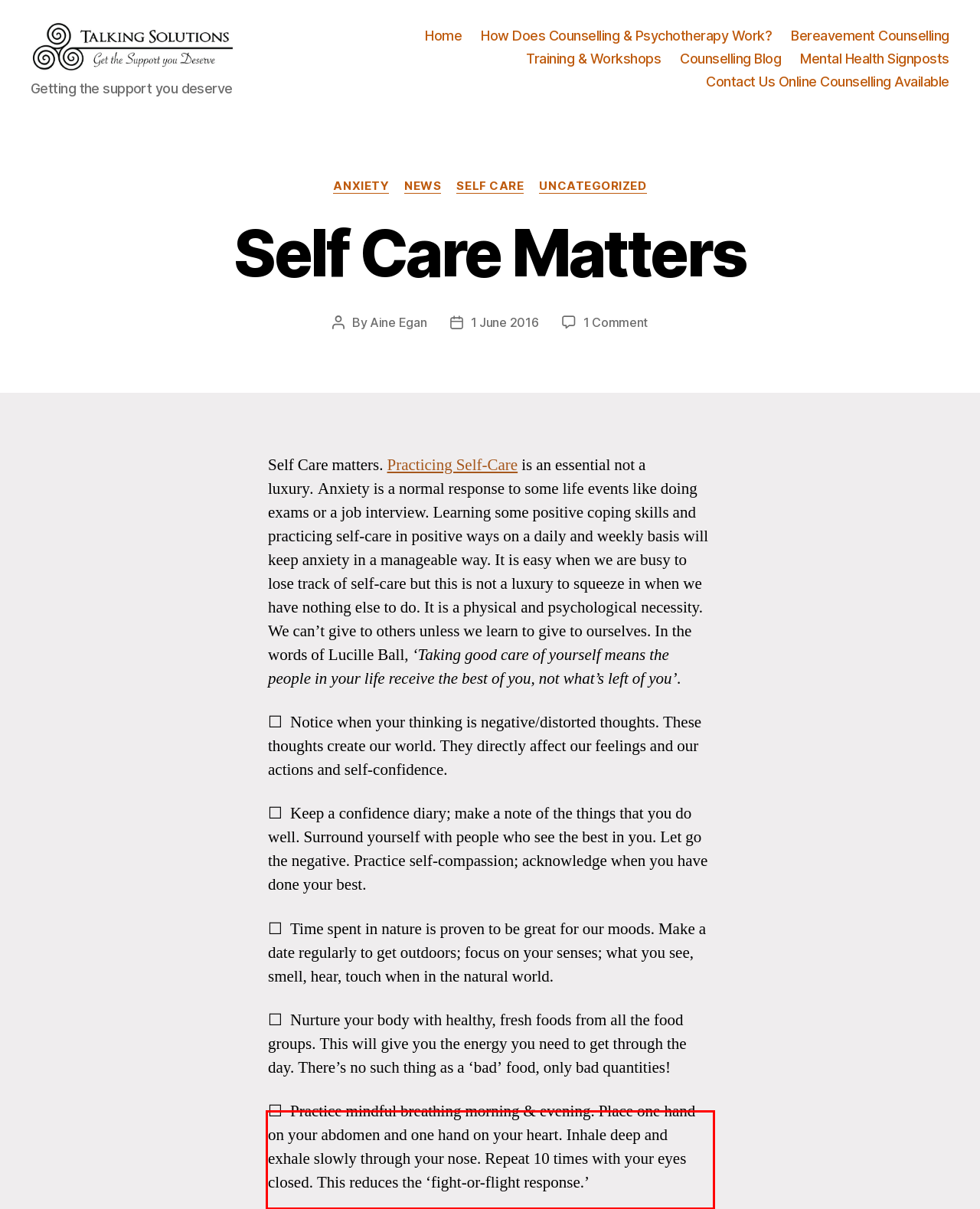Examine the webpage screenshot and use OCR to recognize and output the text within the red bounding box.

☐ Practice mindful breathing morning & evening. Place one hand on your abdomen and one hand on your heart. Inhale deep and exhale slowly through your nose. Repeat 10 times with your eyes closed. This reduces the ‘fight-or-flight response.’